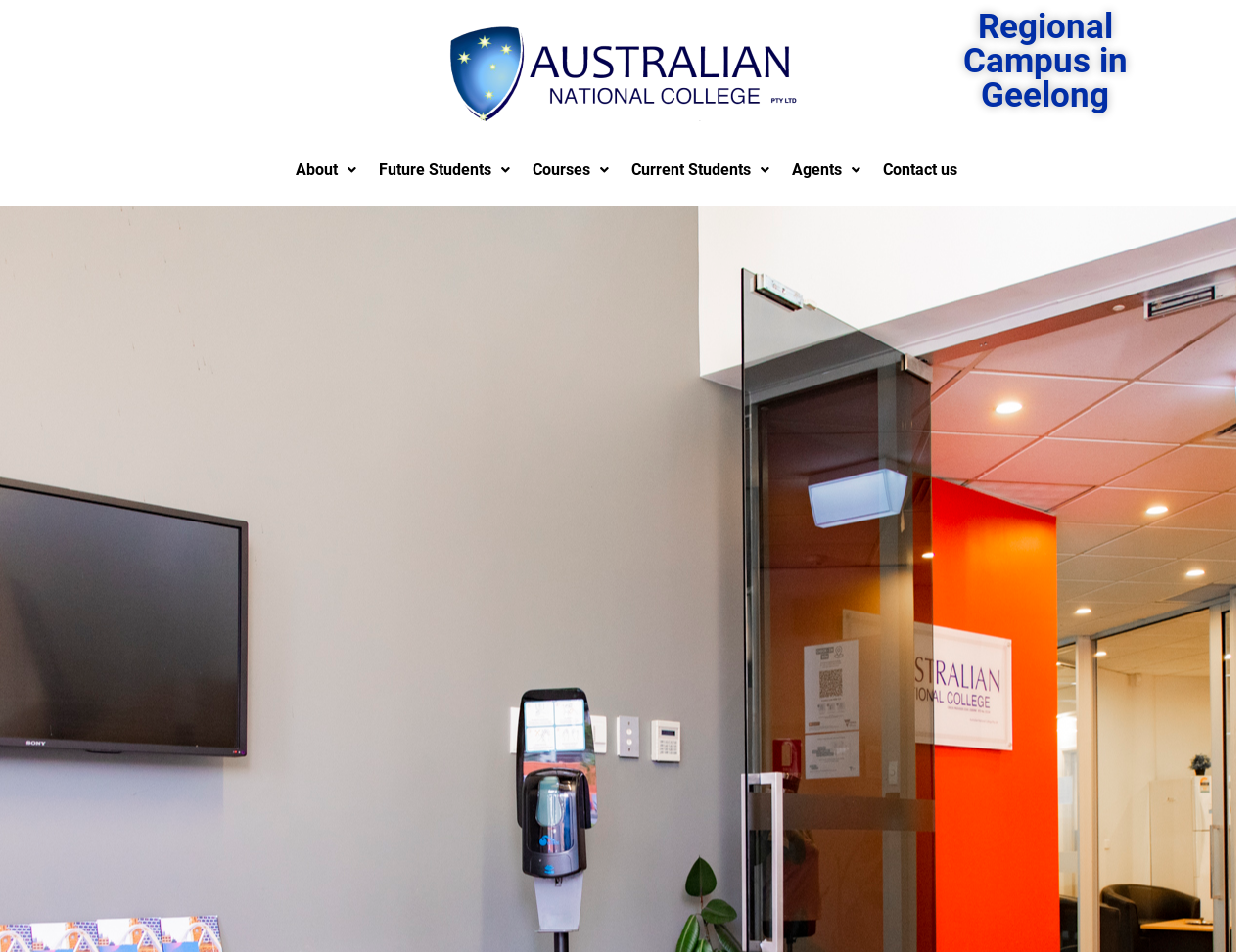Can you identify the bounding box coordinates of the clickable region needed to carry out this instruction: 'View Regional Campus in Geelong'? The coordinates should be four float numbers within the range of 0 to 1, stated as [left, top, right, bottom].

[0.73, 0.01, 0.938, 0.119]